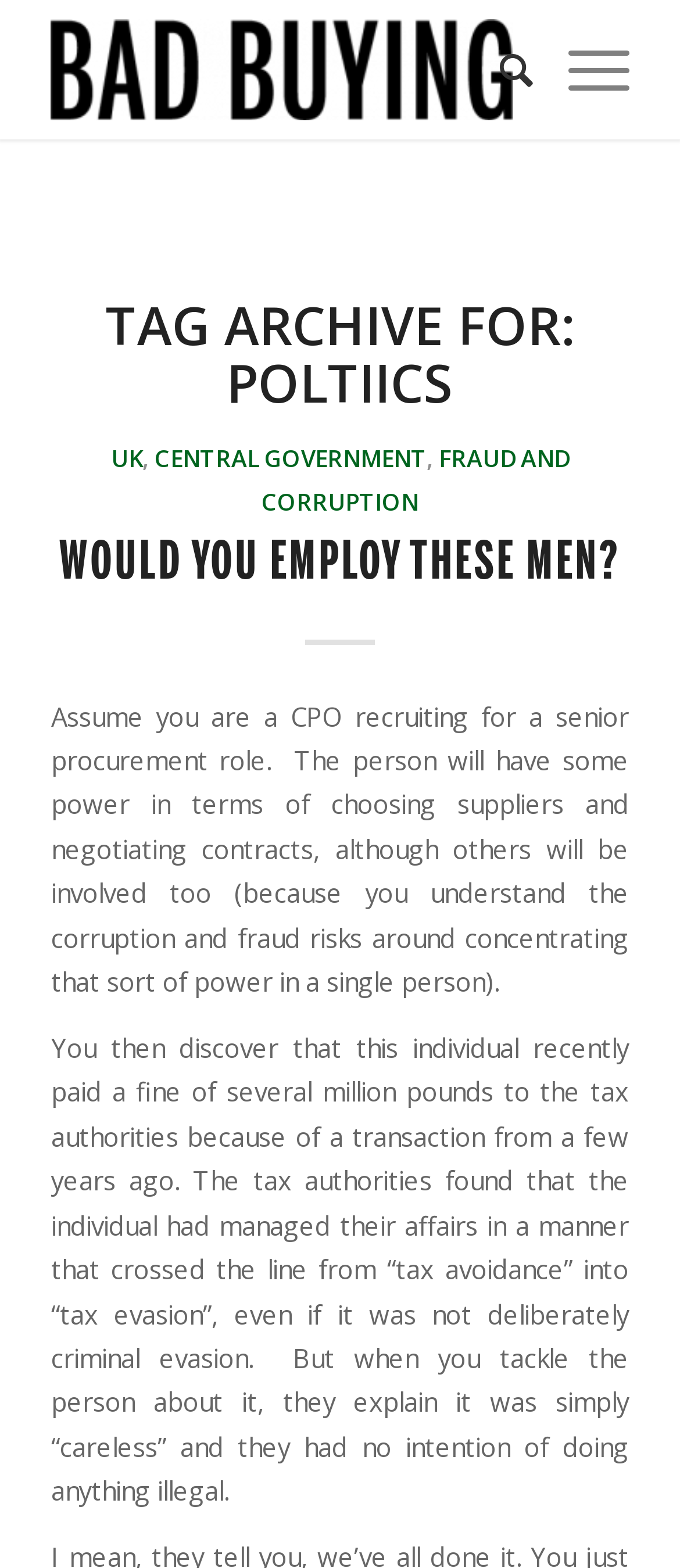Locate the UI element described by UK and provide its bounding box coordinates. Use the format (top-left x, top-left y, bottom-right x, bottom-right y) with all values as floating point numbers between 0 and 1.

[0.163, 0.282, 0.209, 0.302]